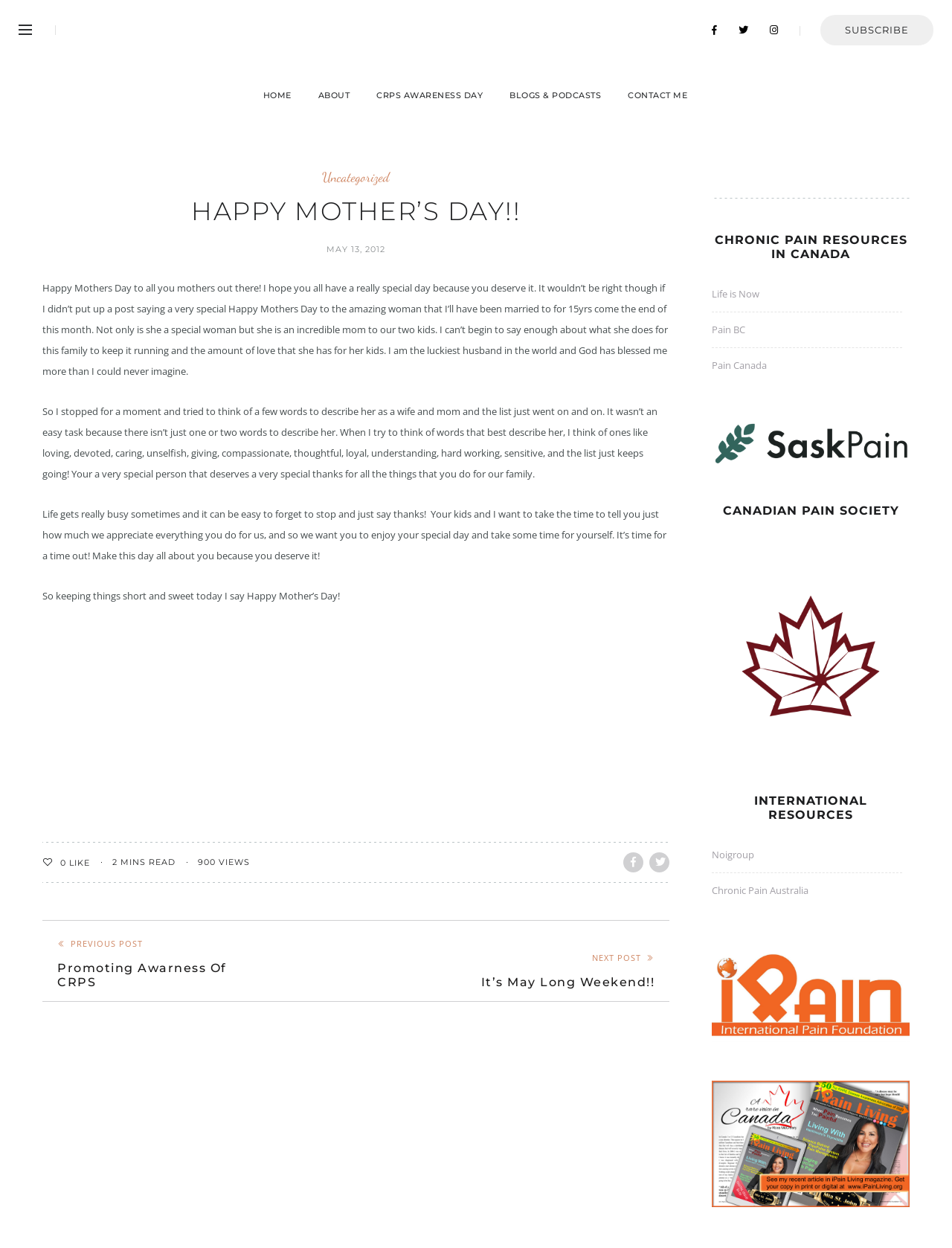Can you find the bounding box coordinates for the element that needs to be clicked to execute this instruction: "Read the blog post"? The coordinates should be given as four float numbers between 0 and 1, i.e., [left, top, right, bottom].

[0.045, 0.136, 0.703, 0.803]